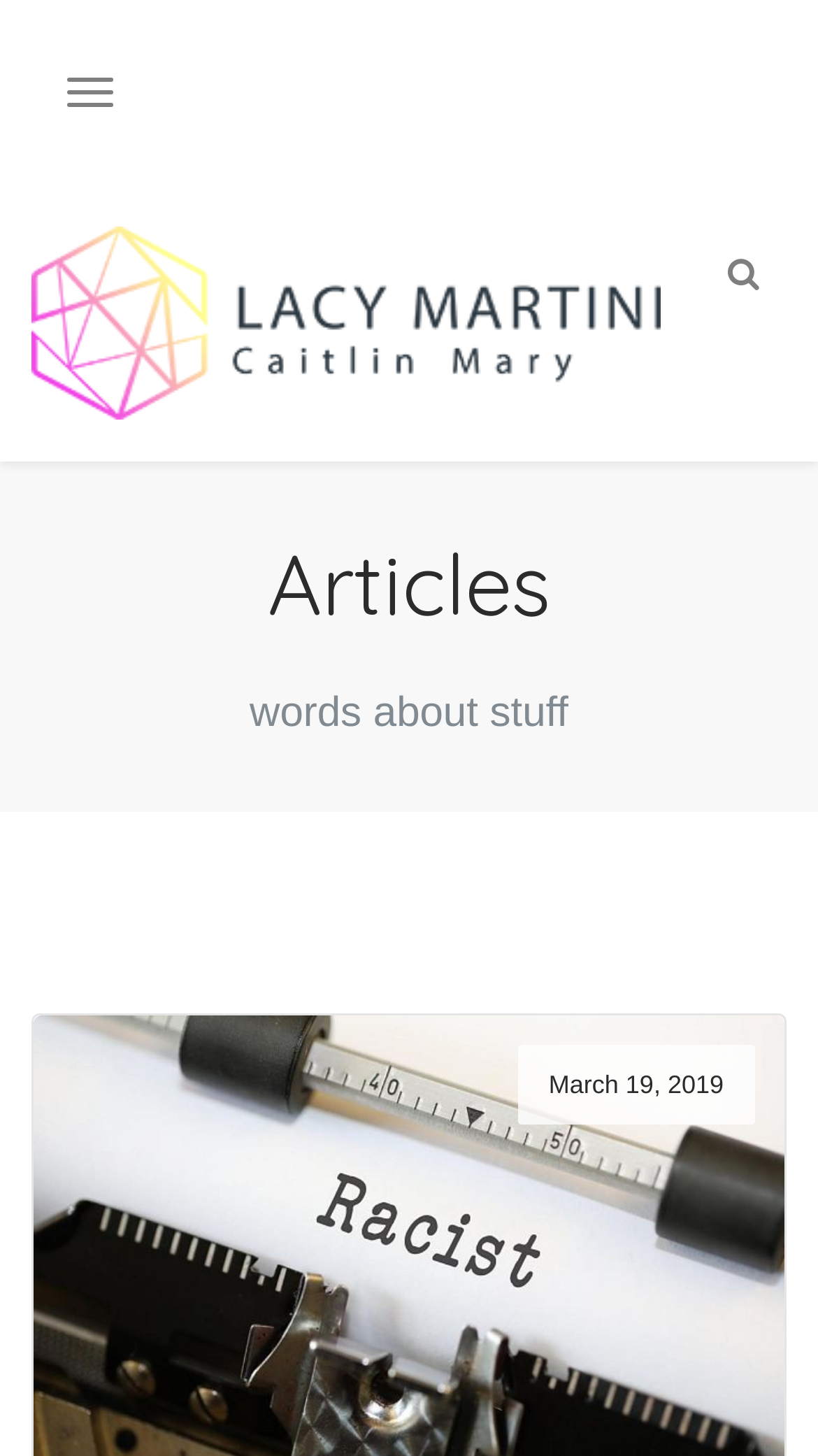Please find the bounding box for the following UI element description. Provide the coordinates in (top-left x, top-left y, bottom-right x, bottom-right y) format, with values between 0 and 1: Toggle navigation

[0.038, 0.029, 0.182, 0.098]